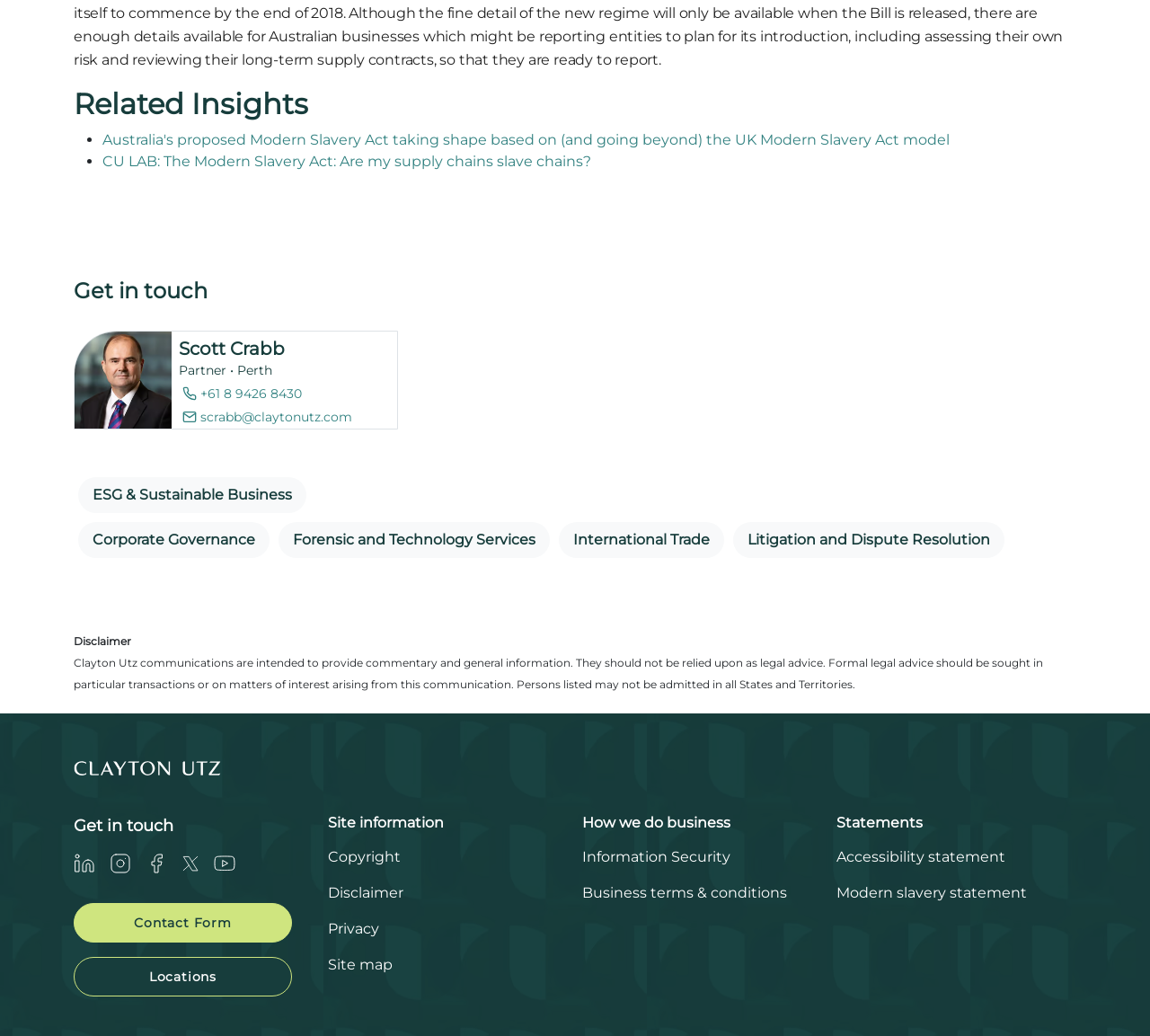Please identify the bounding box coordinates of the region to click in order to complete the given instruction: "Fill out the contact form". The coordinates should be four float numbers between 0 and 1, i.e., [left, top, right, bottom].

[0.064, 0.872, 0.254, 0.91]